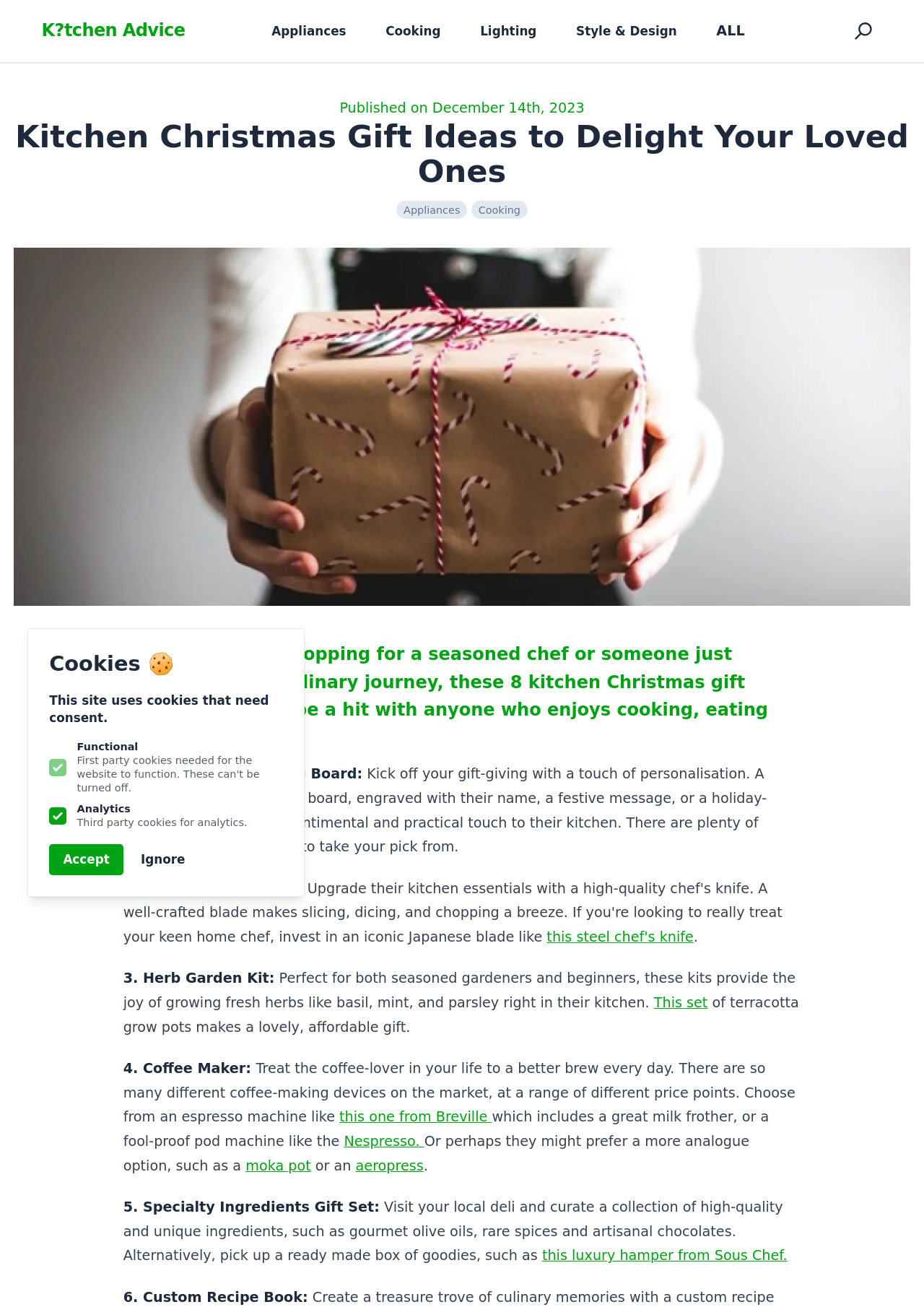Determine the bounding box coordinates for the area that needs to be clicked to fulfill this task: "Click the 'Search' button". The coordinates must be given as four float numbers between 0 and 1, i.e., [left, top, right, bottom].

None